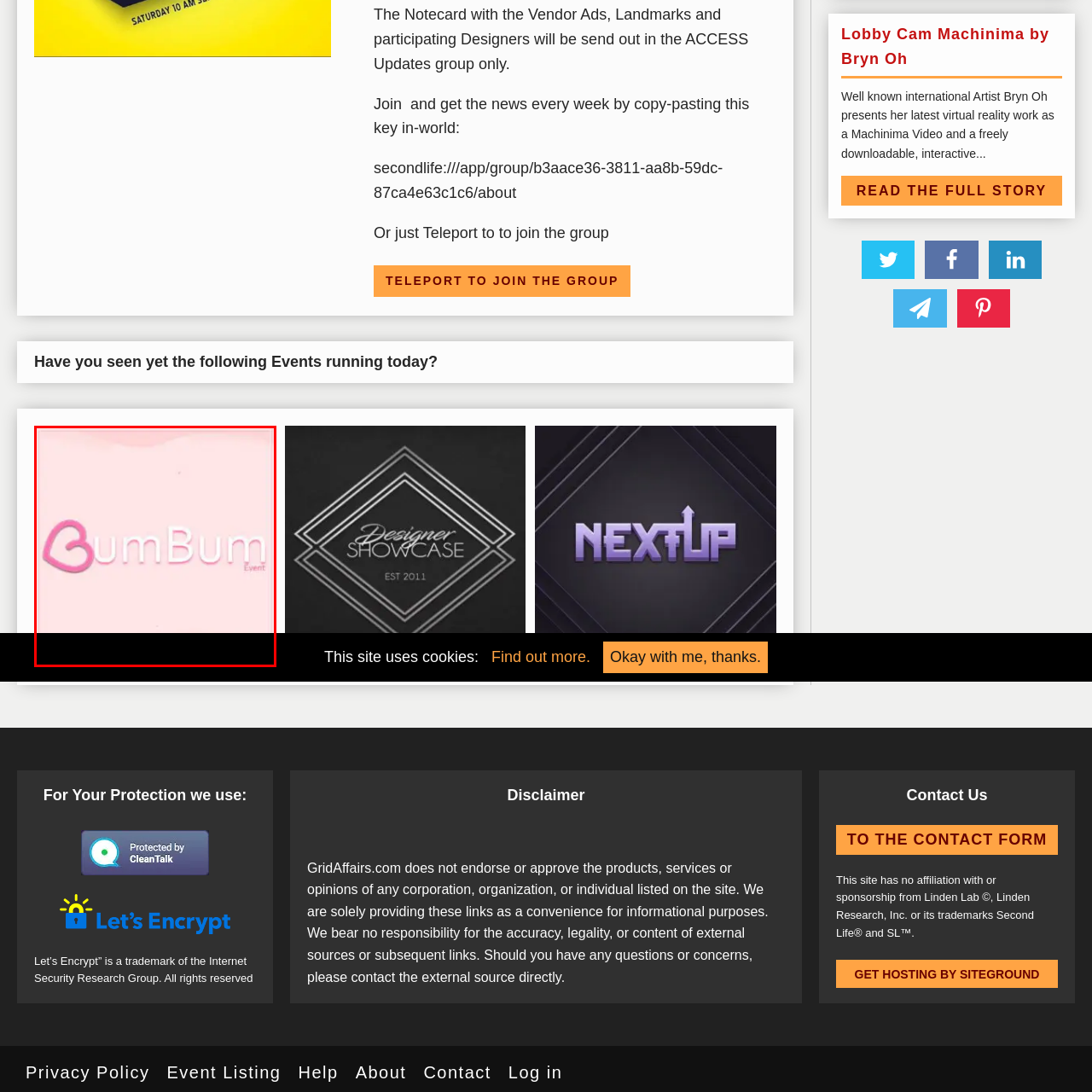What symbol is integrated into the word 'BumBum'?
Refer to the image highlighted by the red box and give a one-word or short-phrase answer reflecting what you see.

Heart